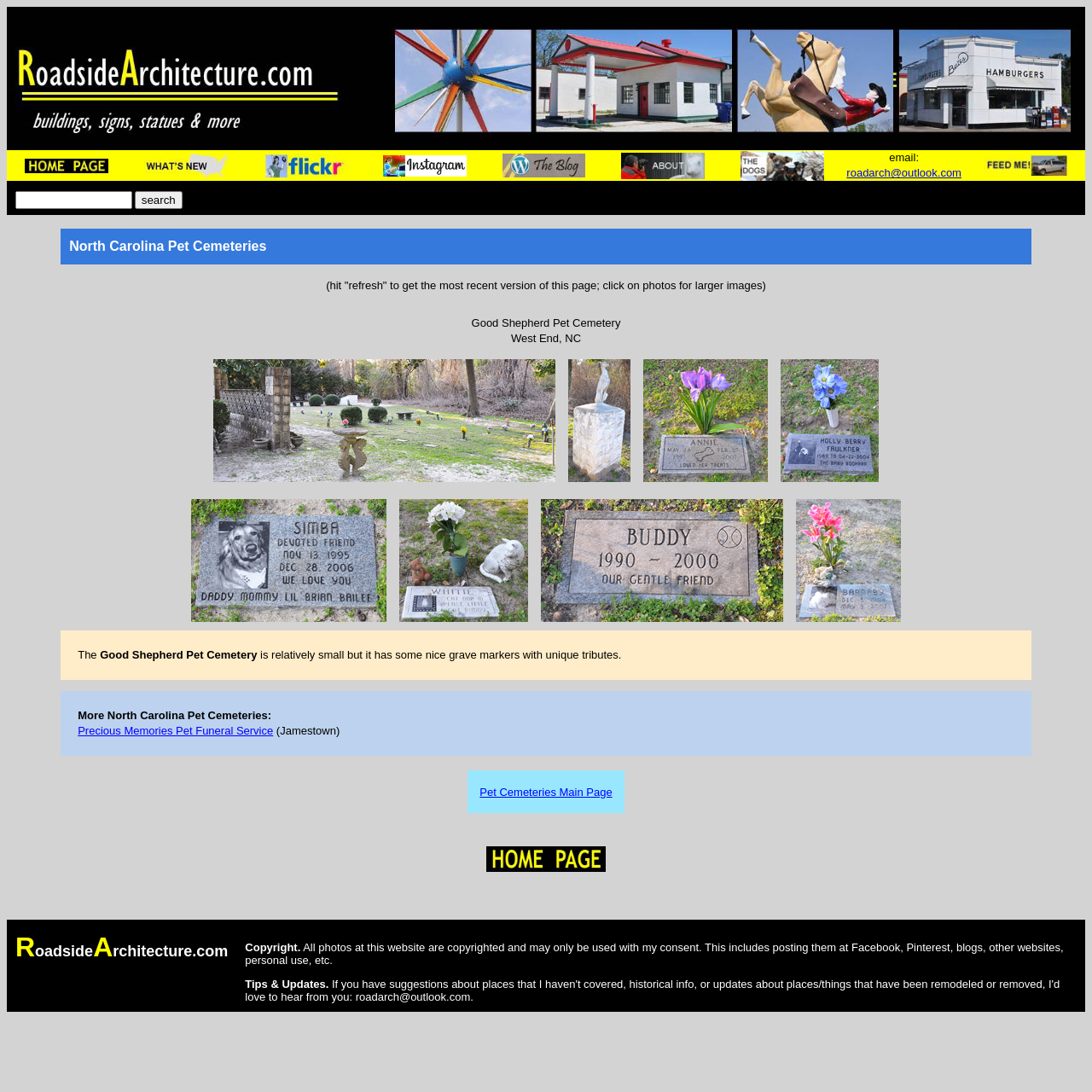How many images are on this webpage?
Using the image as a reference, give a one-word or short phrase answer.

Multiple